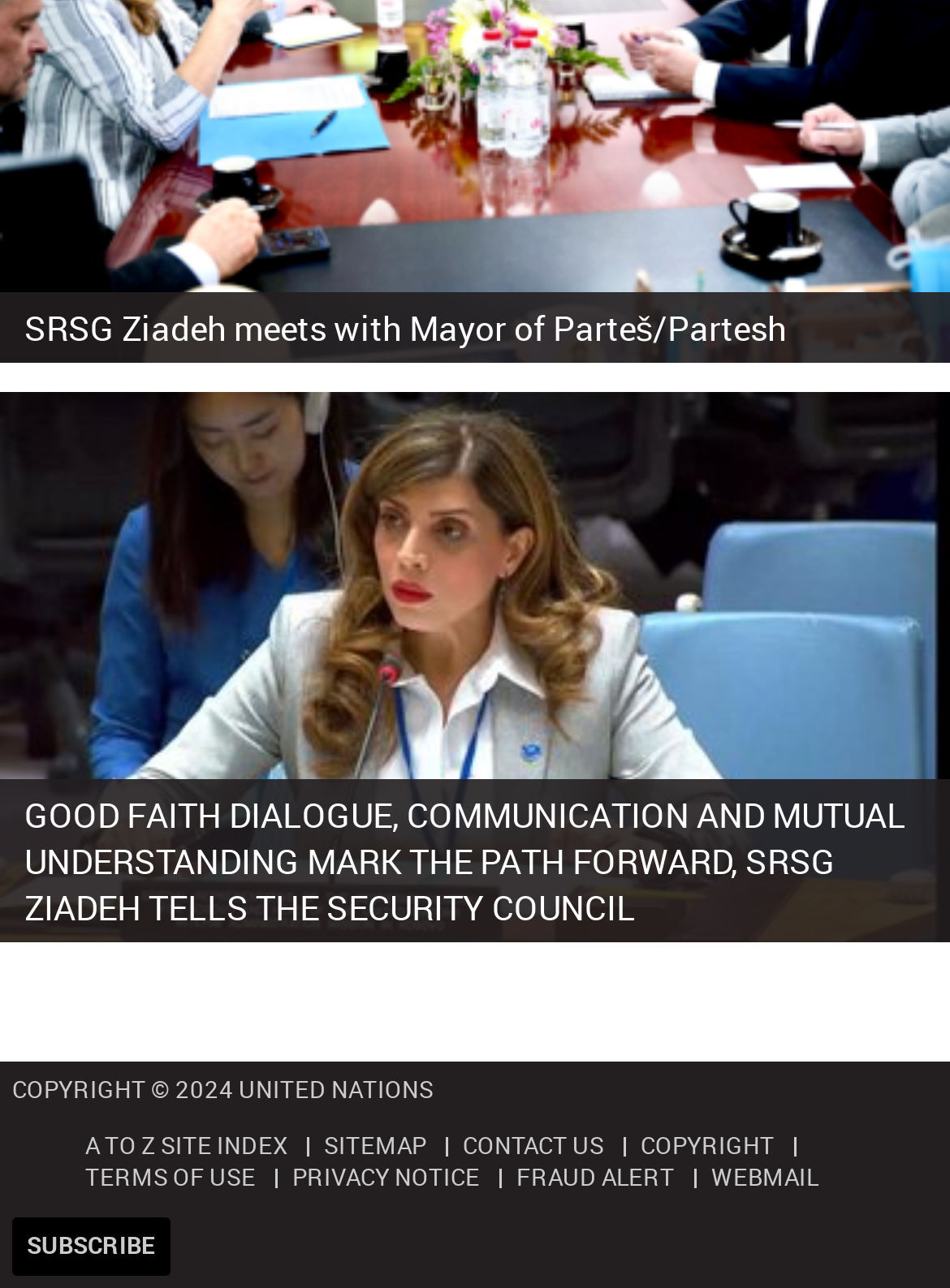Using the element description: "Copyright", determine the bounding box coordinates. The coordinates should be in the format [left, top, right, bottom], with values between 0 and 1.

[0.674, 0.877, 0.815, 0.902]